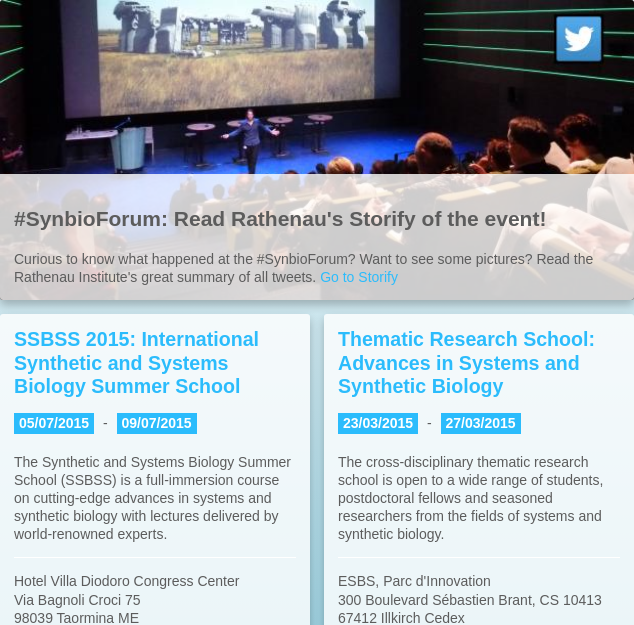What is the theme of the SSBSS?
Please give a detailed and thorough answer to the question, covering all relevant points.

The overarching theme of the SSBSS emphasizes the integration of diverse perspectives in the exploration of synthetic biology, as stated in the caption, highlighting the collaborative and educational atmosphere of the event.